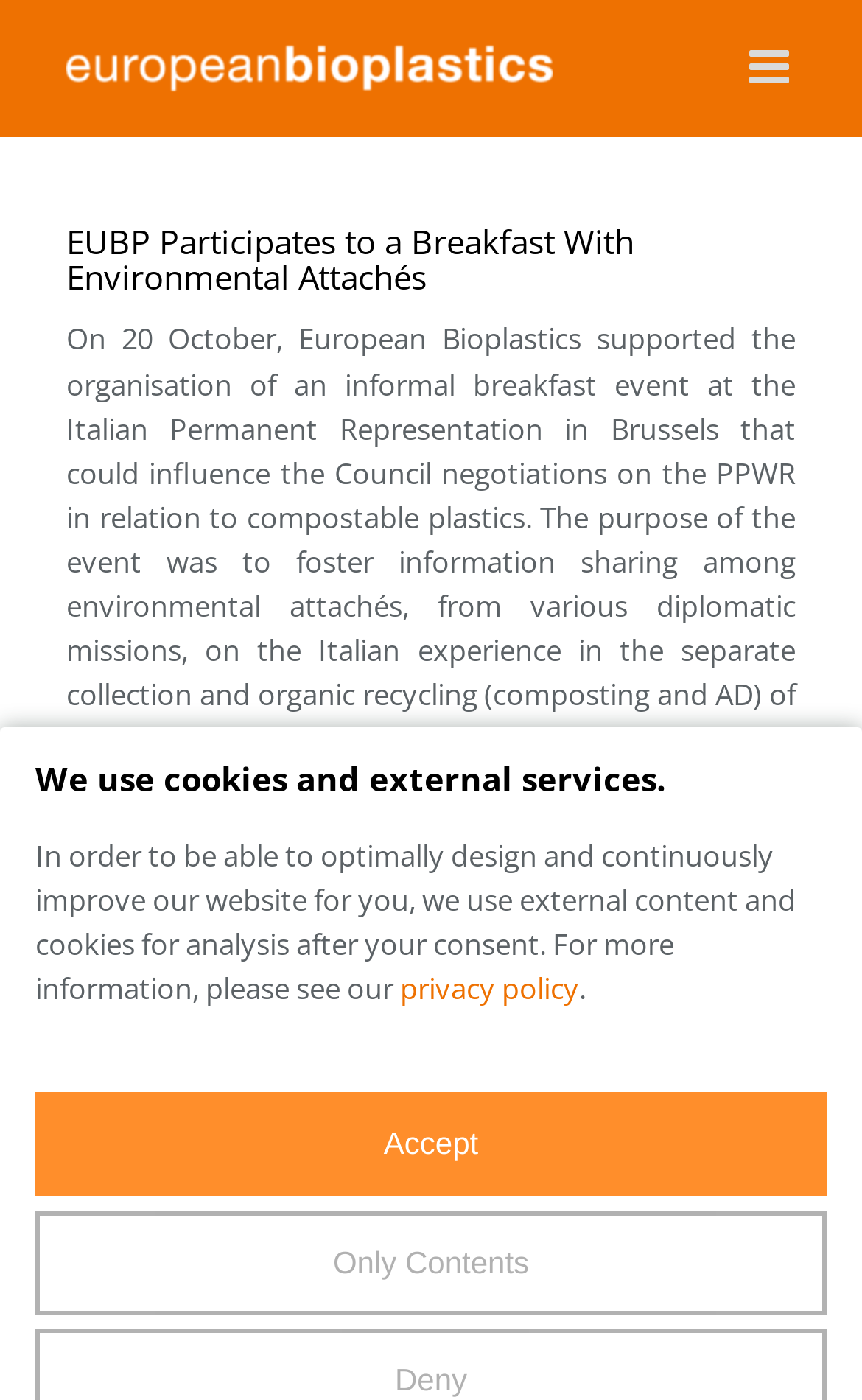Respond concisely with one word or phrase to the following query:
Who provided a brief introduction at the event?

Tiberio Schmidlin